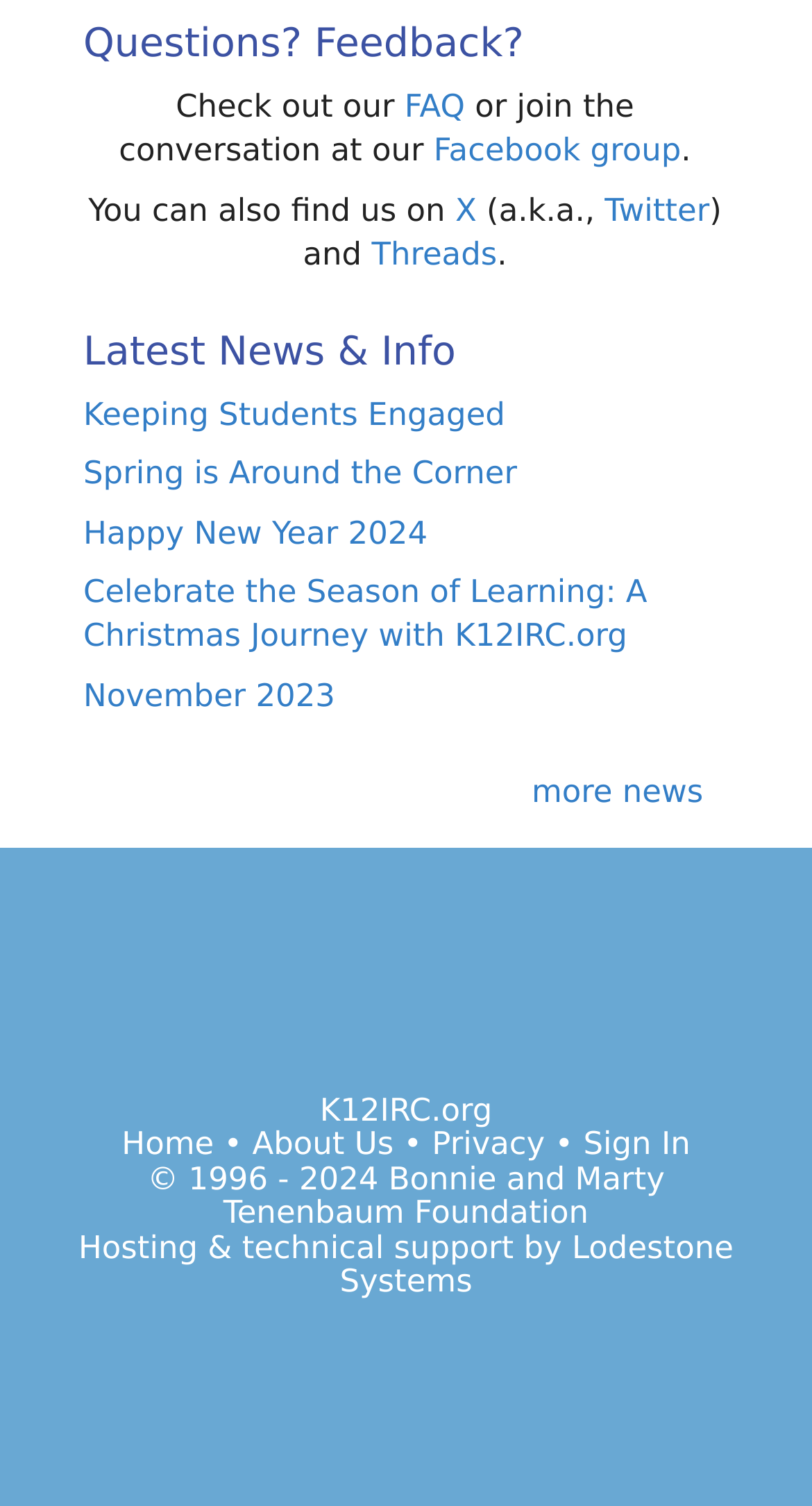Identify the bounding box coordinates of the section to be clicked to complete the task described by the following instruction: "Read the latest news 'Keeping Students Engaged'". The coordinates should be four float numbers between 0 and 1, formatted as [left, top, right, bottom].

[0.103, 0.262, 0.622, 0.287]